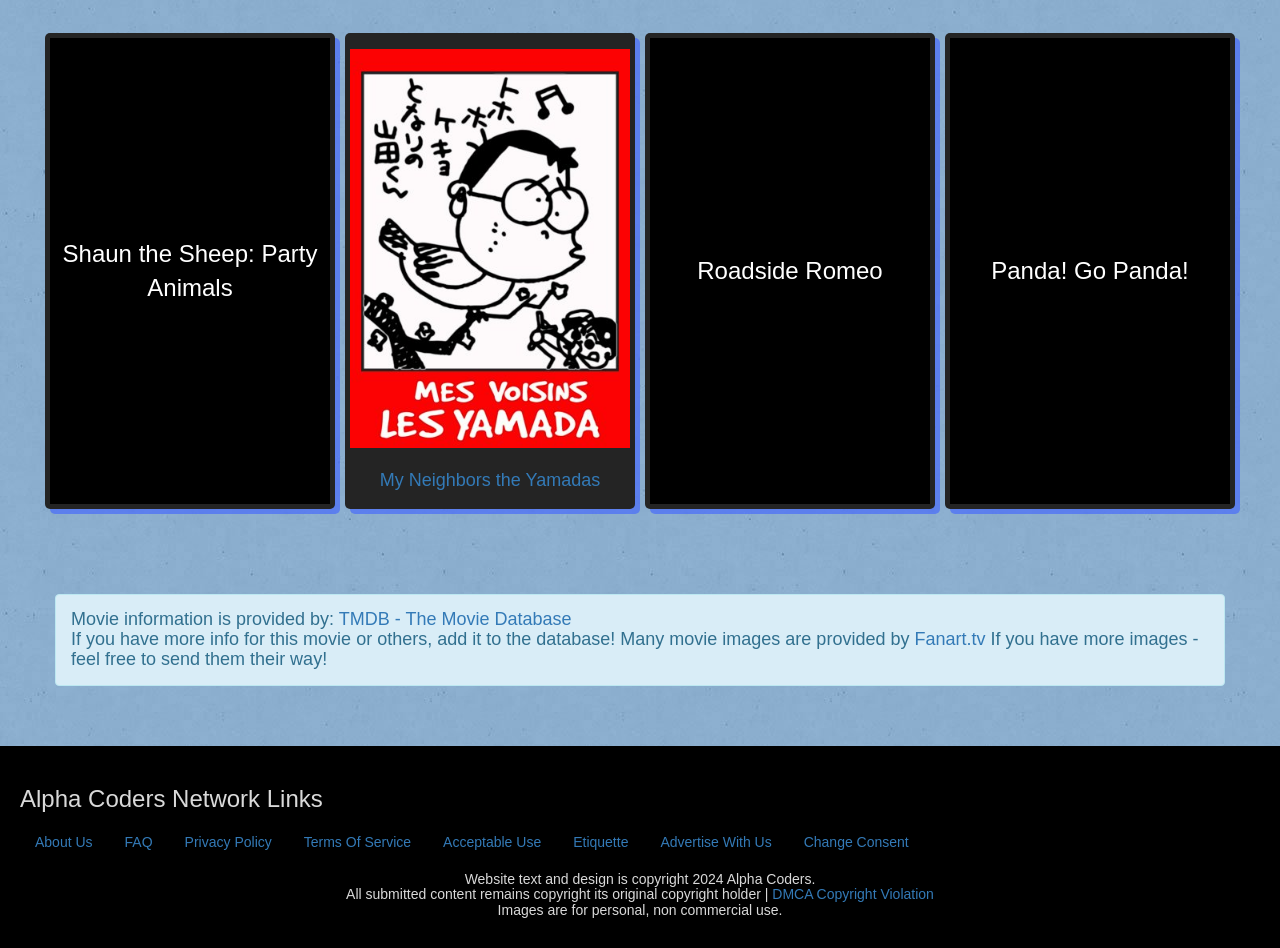Find the bounding box of the UI element described as follows: "Etiquette".

[0.436, 0.867, 0.503, 0.909]